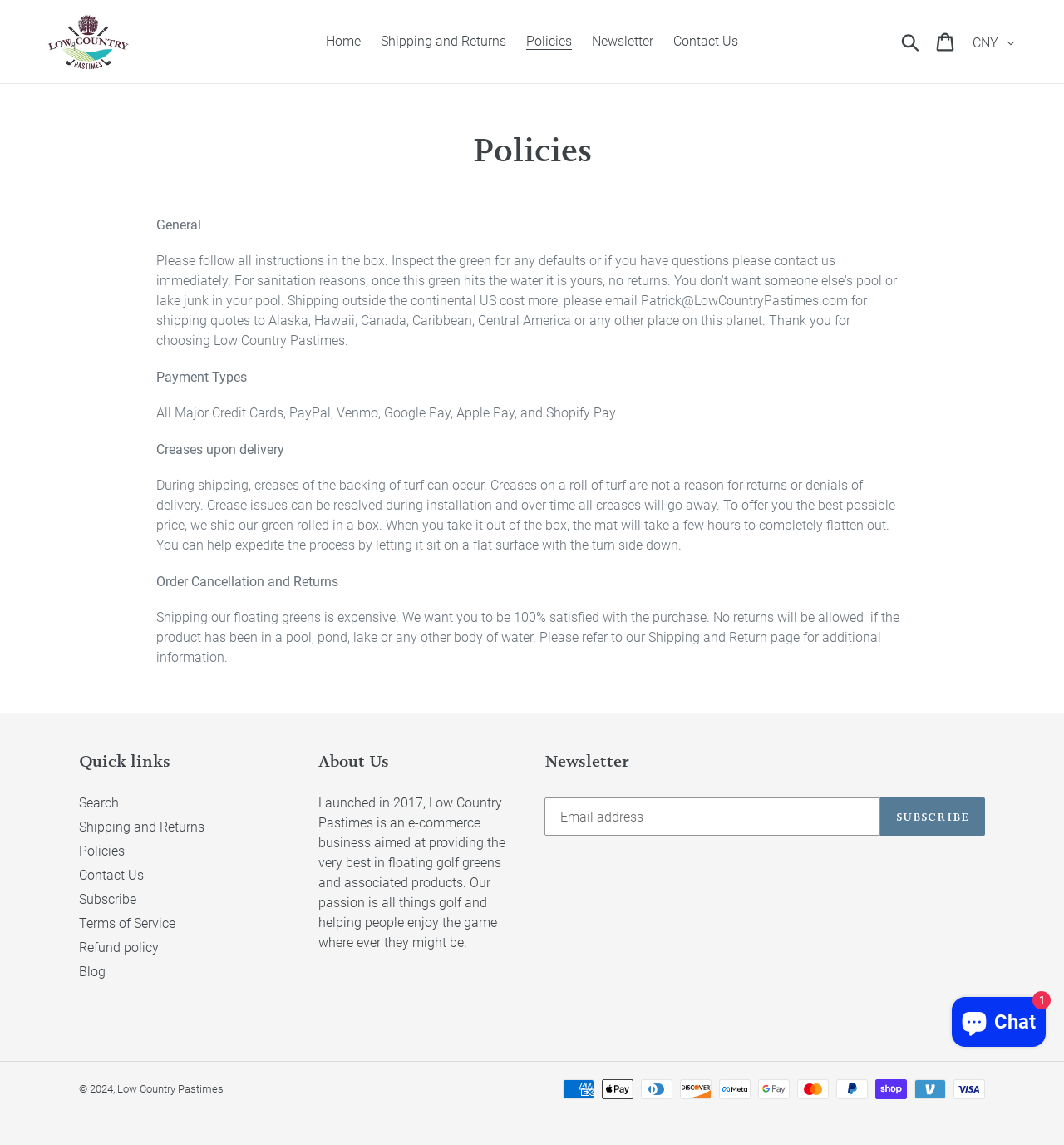Find and indicate the bounding box coordinates of the region you should select to follow the given instruction: "Subscribe to the newsletter".

[0.827, 0.697, 0.926, 0.73]